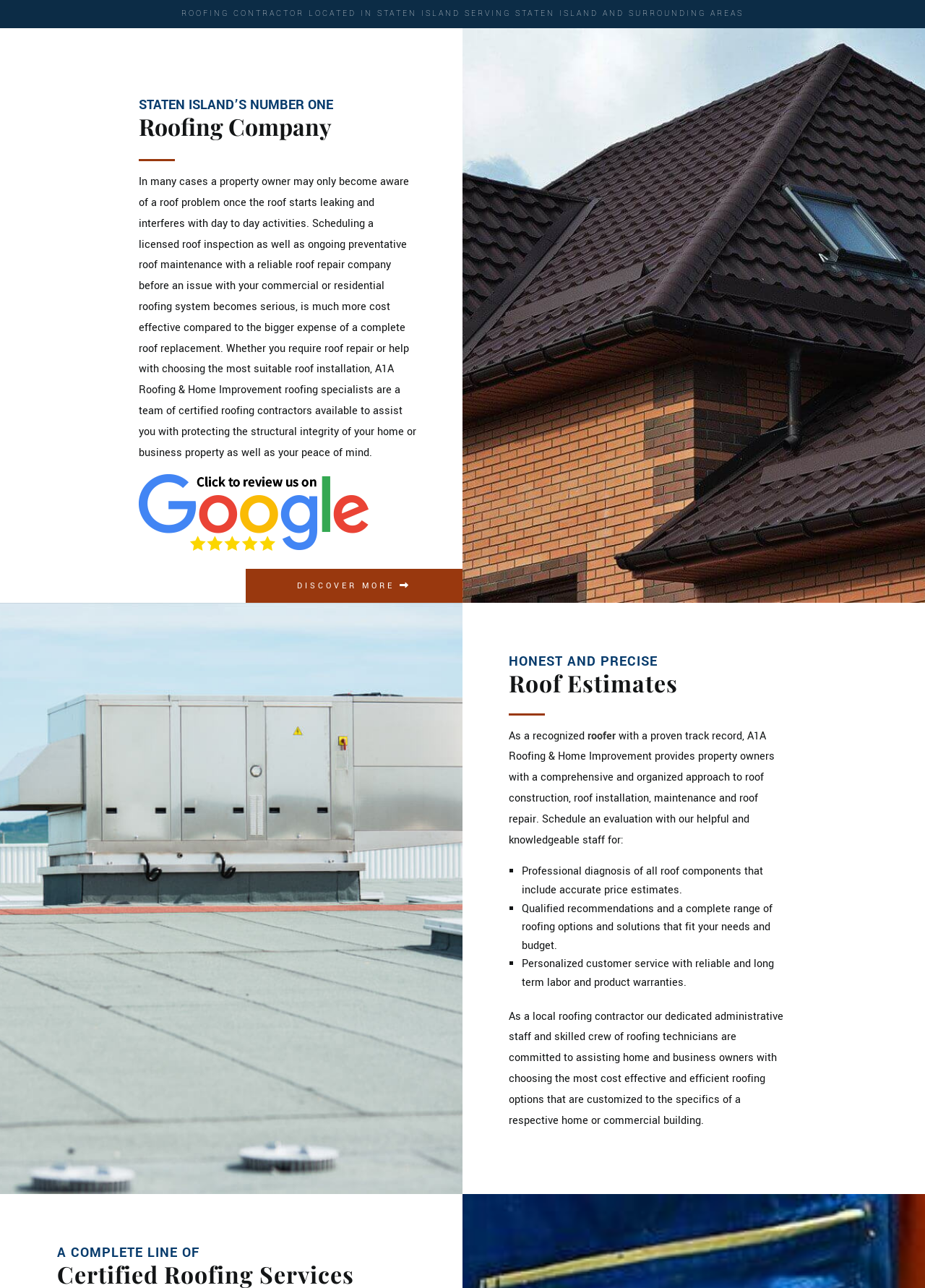Locate the UI element that matches the description roofer in the webpage screenshot. Return the bounding box coordinates in the format (top-left x, top-left y, bottom-right x, bottom-right y), with values ranging from 0 to 1.

[0.635, 0.565, 0.666, 0.577]